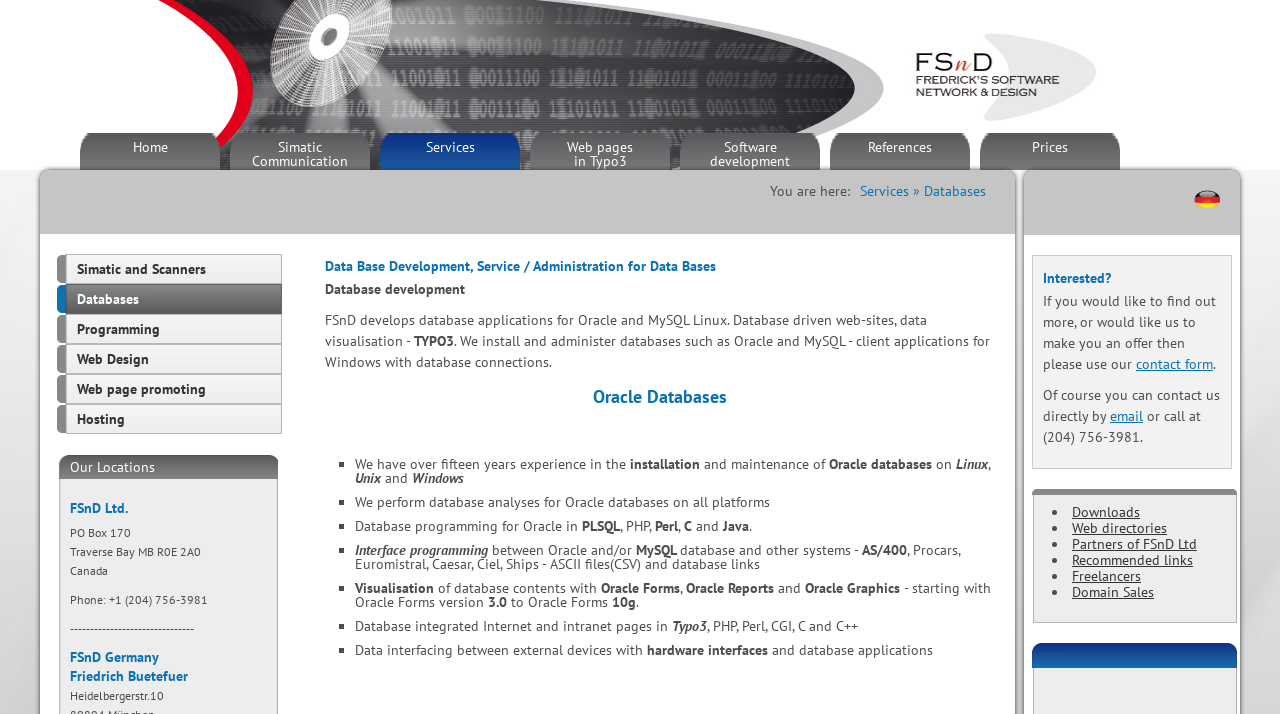Identify the bounding box coordinates for the element you need to click to achieve the following task: "Click on the 'Databases' link". Provide the bounding box coordinates as four float numbers between 0 and 1, in the form [left, top, right, bottom].

[0.722, 0.255, 0.77, 0.28]